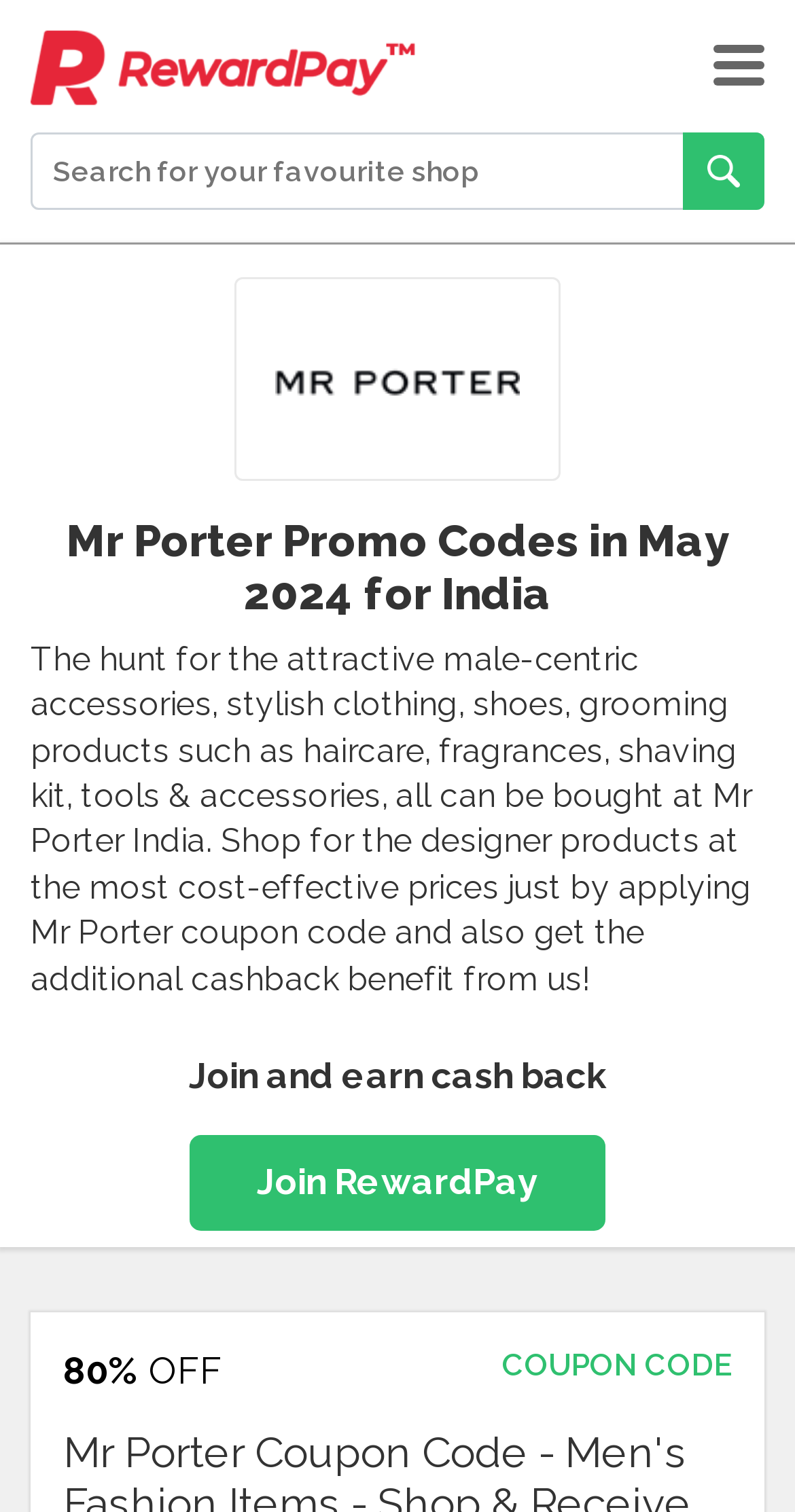What is the discount percentage?
Using the details from the image, give an elaborate explanation to answer the question.

The discount percentage can be found in the StaticText element with the text '80%' which is located near the text 'OFF' and 'COUPON CODE'.